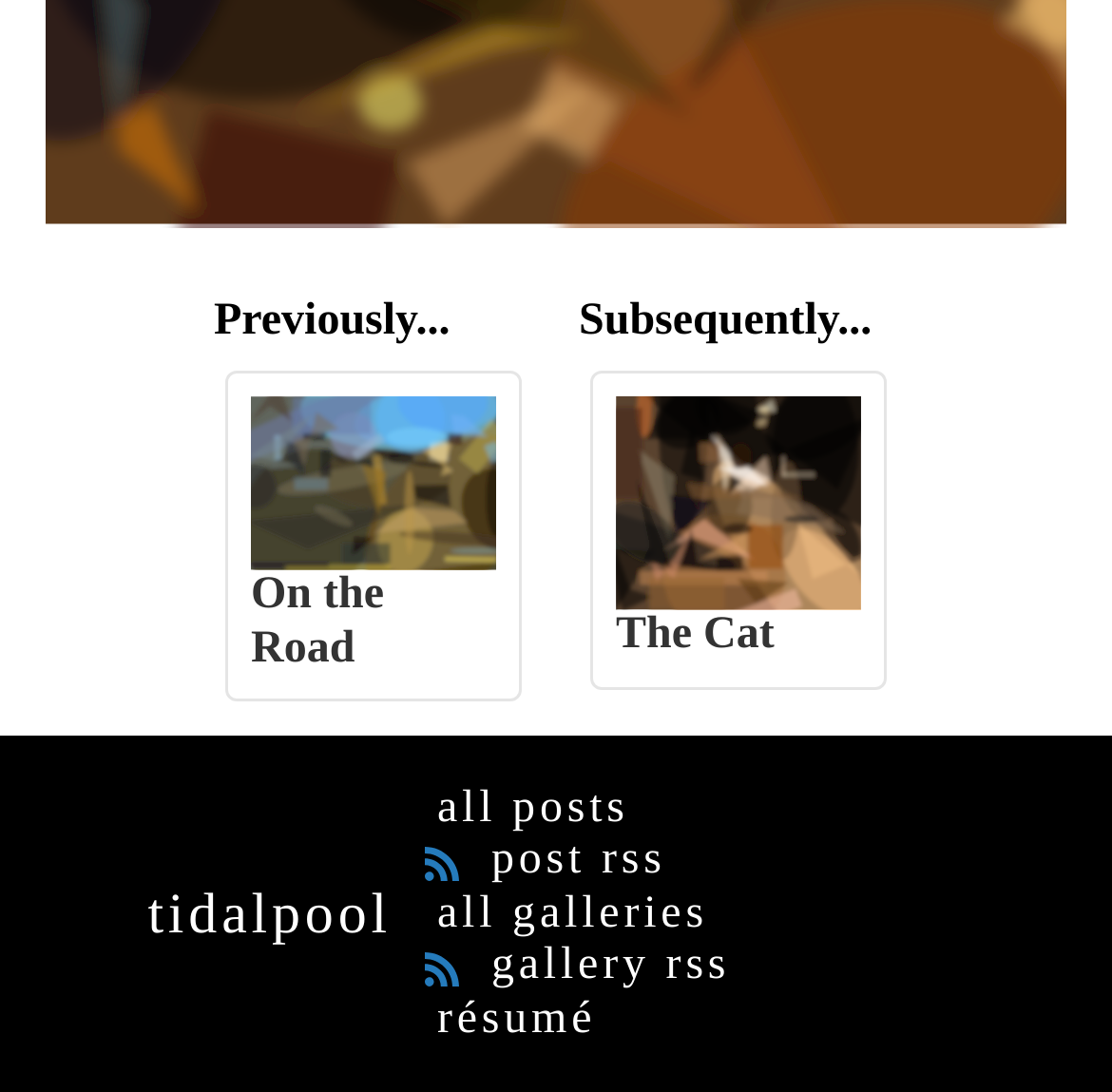Identify the bounding box coordinates of the area that should be clicked in order to complete the given instruction: "go to 'tidalpool'". The bounding box coordinates should be four float numbers between 0 and 1, i.e., [left, top, right, bottom].

[0.133, 0.808, 0.352, 0.868]